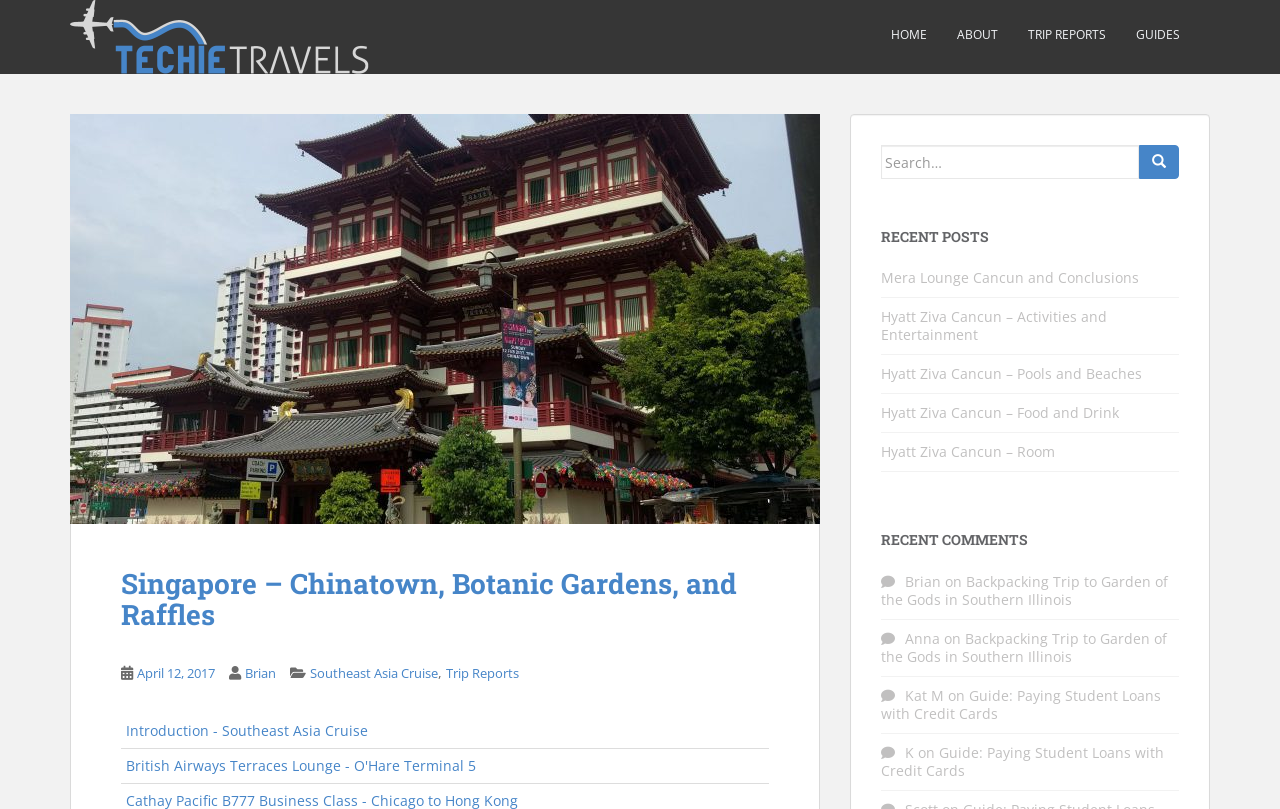Please find the bounding box coordinates of the element that needs to be clicked to perform the following instruction: "View recent post Mera Lounge Cancun and Conclusions". The bounding box coordinates should be four float numbers between 0 and 1, represented as [left, top, right, bottom].

[0.688, 0.332, 0.89, 0.355]